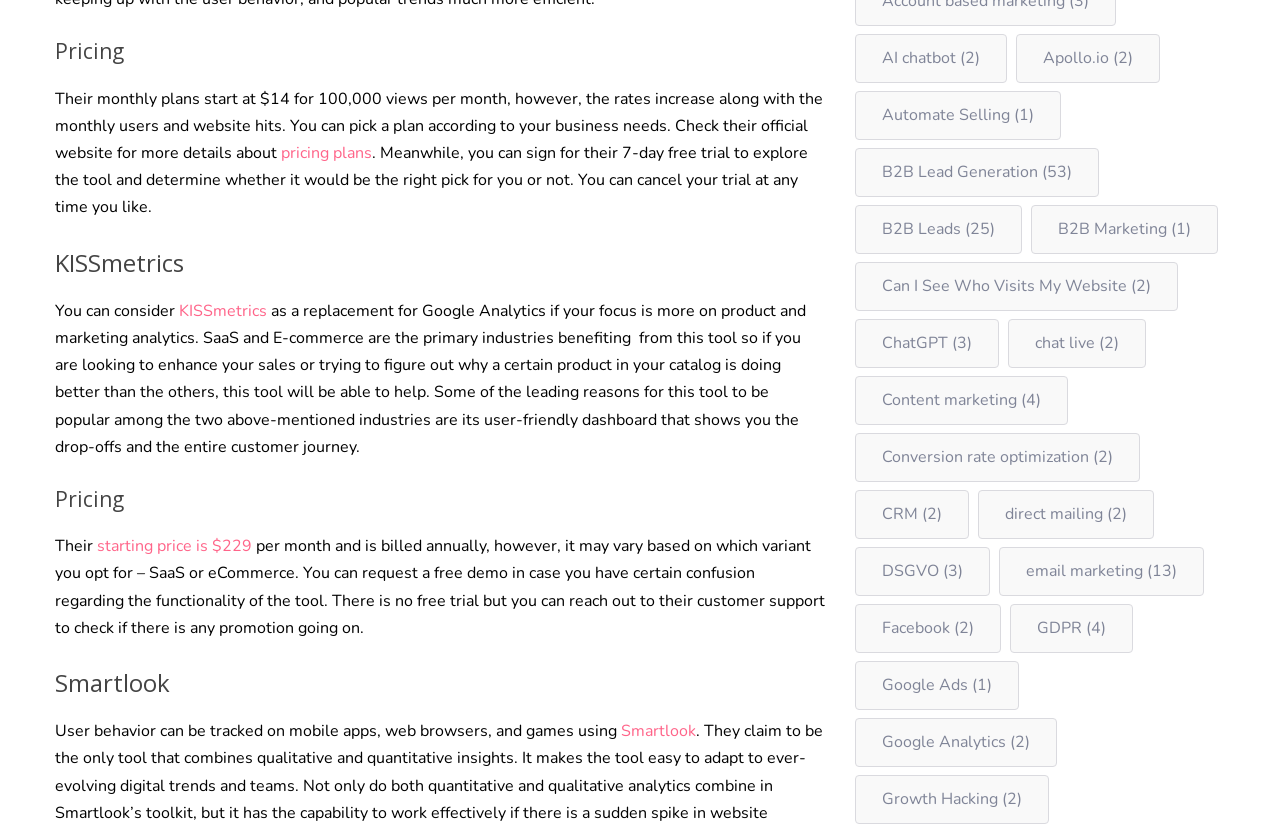What is the focus of Smartlook?
Please respond to the question with a detailed and well-explained answer.

The answer can be found in the section 'Smartlook' where it is mentioned that 'User behavior can be tracked on mobile apps, web browsers, and games using Smartlook.'